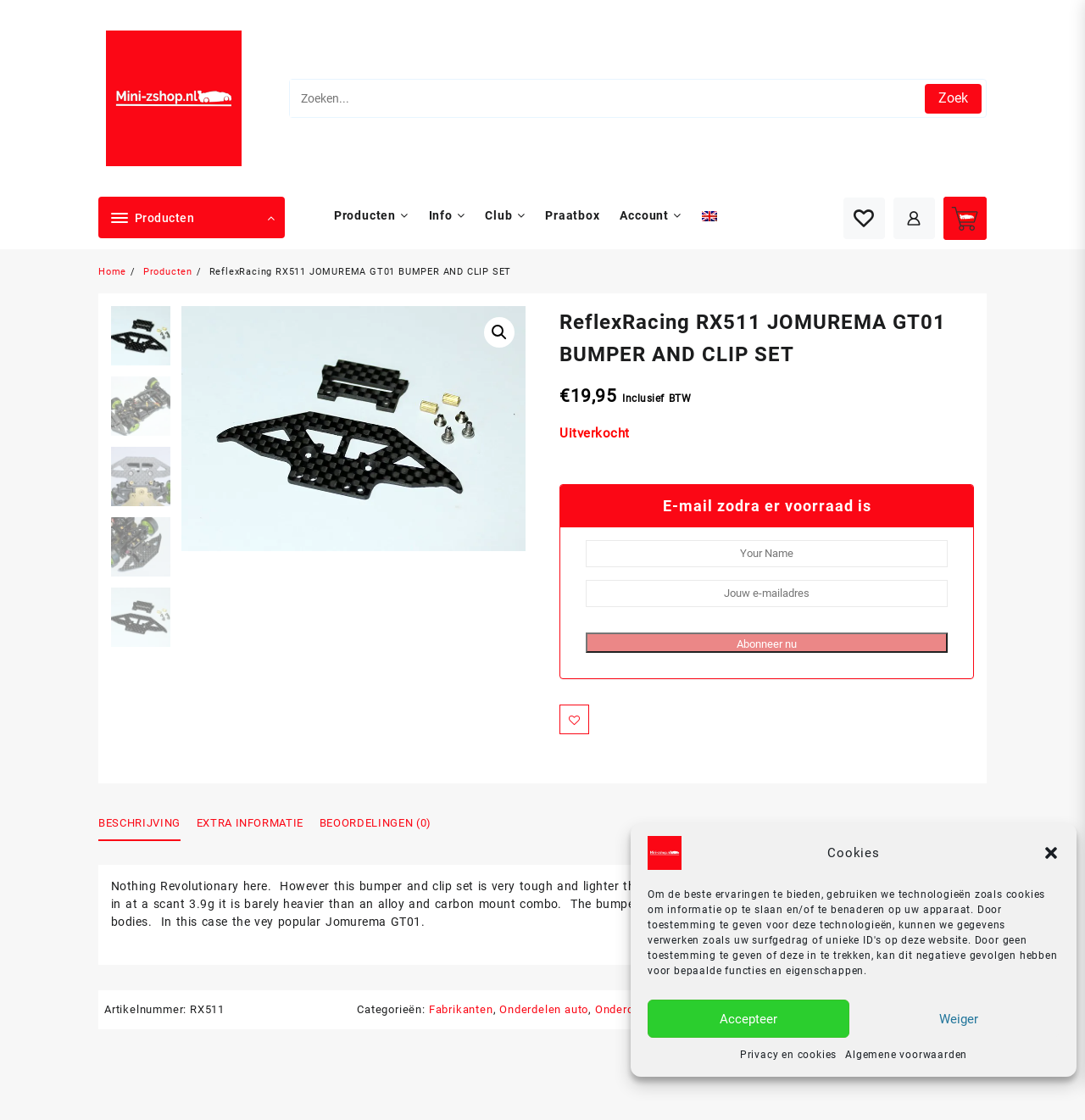Determine the bounding box coordinates of the section I need to click to execute the following instruction: "Search for products". Provide the coordinates as four float numbers between 0 and 1, i.e., [left, top, right, bottom].

[0.267, 0.071, 0.849, 0.105]